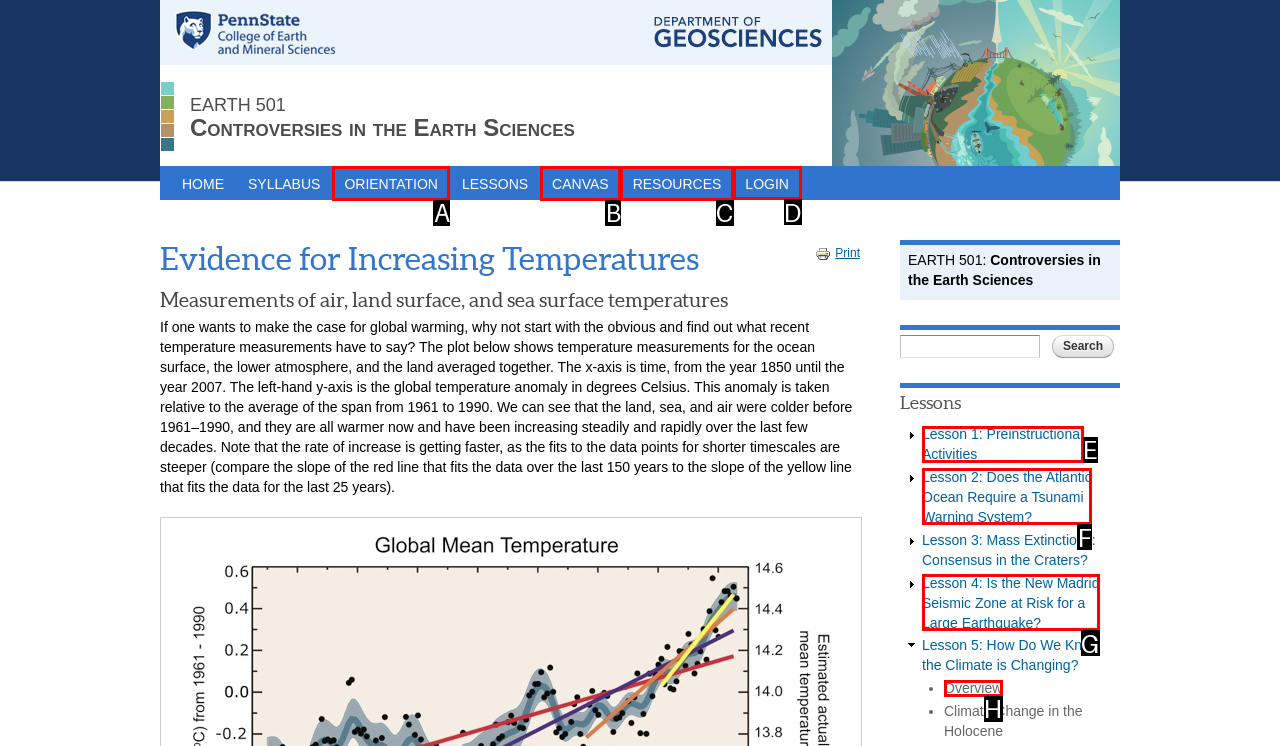Select the letter associated with the UI element you need to click to perform the following action: Login to the system
Reply with the correct letter from the options provided.

D